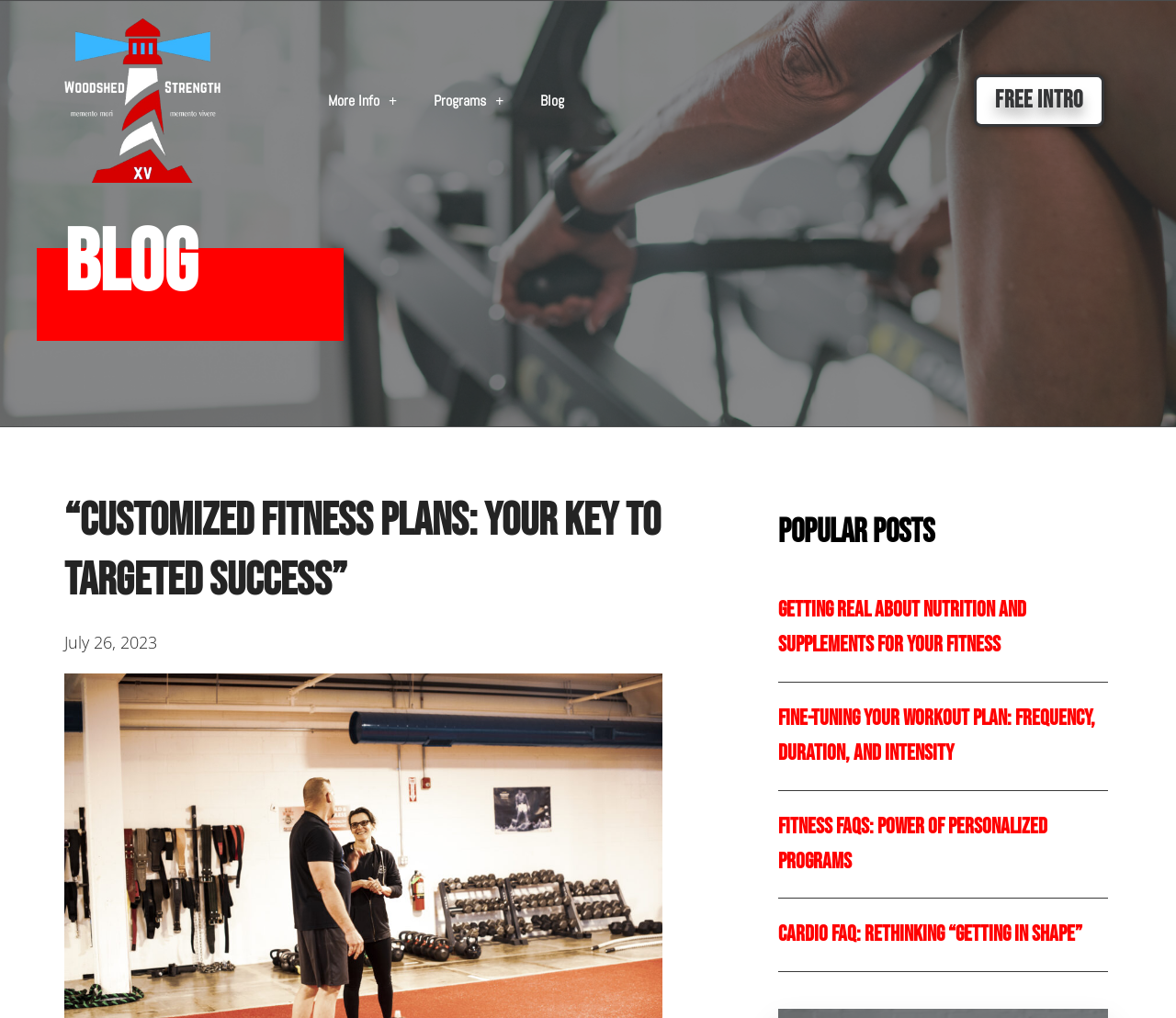Identify the bounding box coordinates of the section to be clicked to complete the task described by the following instruction: "Read 'Unleash Roofing Brilliance – Transformative Roofing Repair Services Available'". The coordinates should be four float numbers between 0 and 1, formatted as [left, top, right, bottom].

None